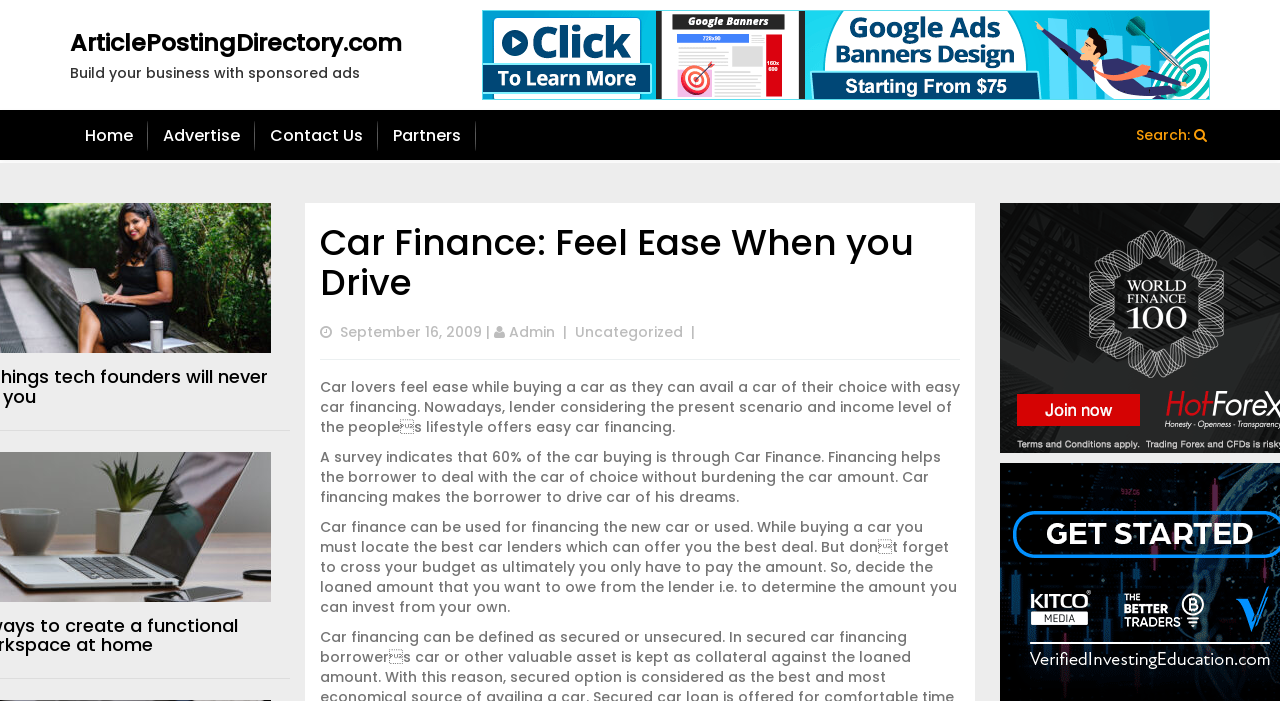For the given element description Contact Us, determine the bounding box coordinates of the UI element. The coordinates should follow the format (top-left x, top-left y, bottom-right x, bottom-right y) and be within the range of 0 to 1.

[0.199, 0.147, 0.295, 0.241]